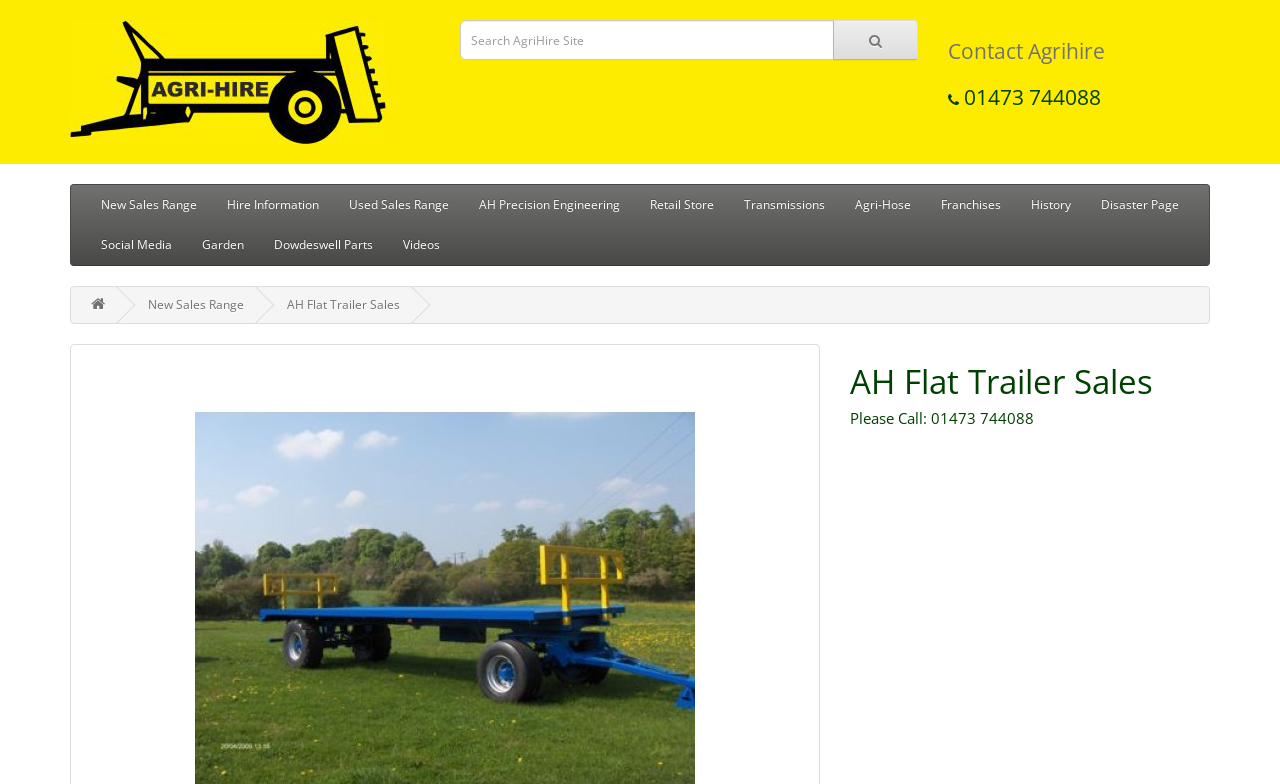Extract the primary heading text from the webpage.

AH Flat Trailer Sales